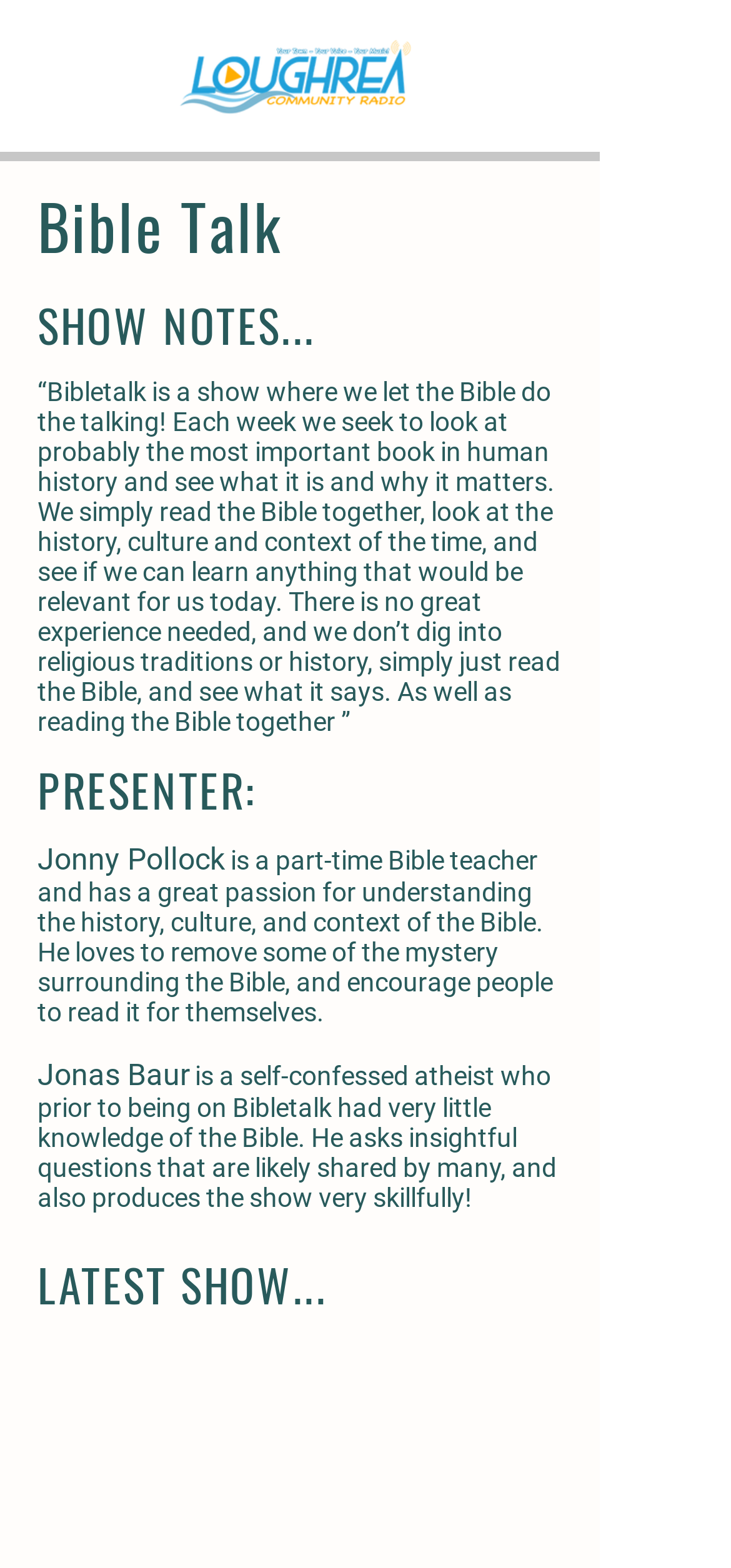Who is the part-time Bible teacher?
Look at the screenshot and respond with a single word or phrase.

Jonny Pollock